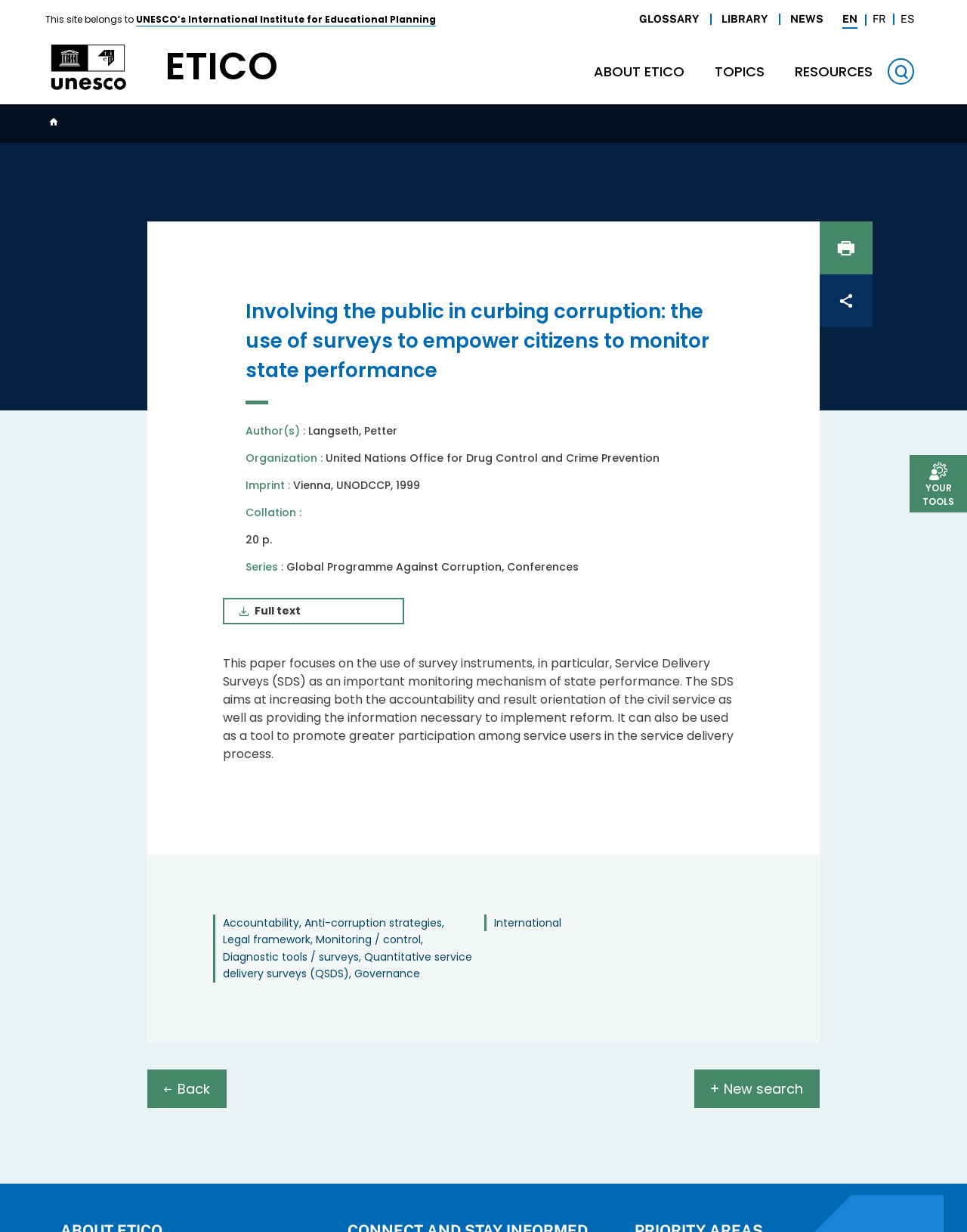Identify the bounding box coordinates of the clickable region required to complete the instruction: "Read the full text". The coordinates should be given as four float numbers within the range of 0 and 1, i.e., [left, top, right, bottom].

[0.23, 0.485, 0.418, 0.507]